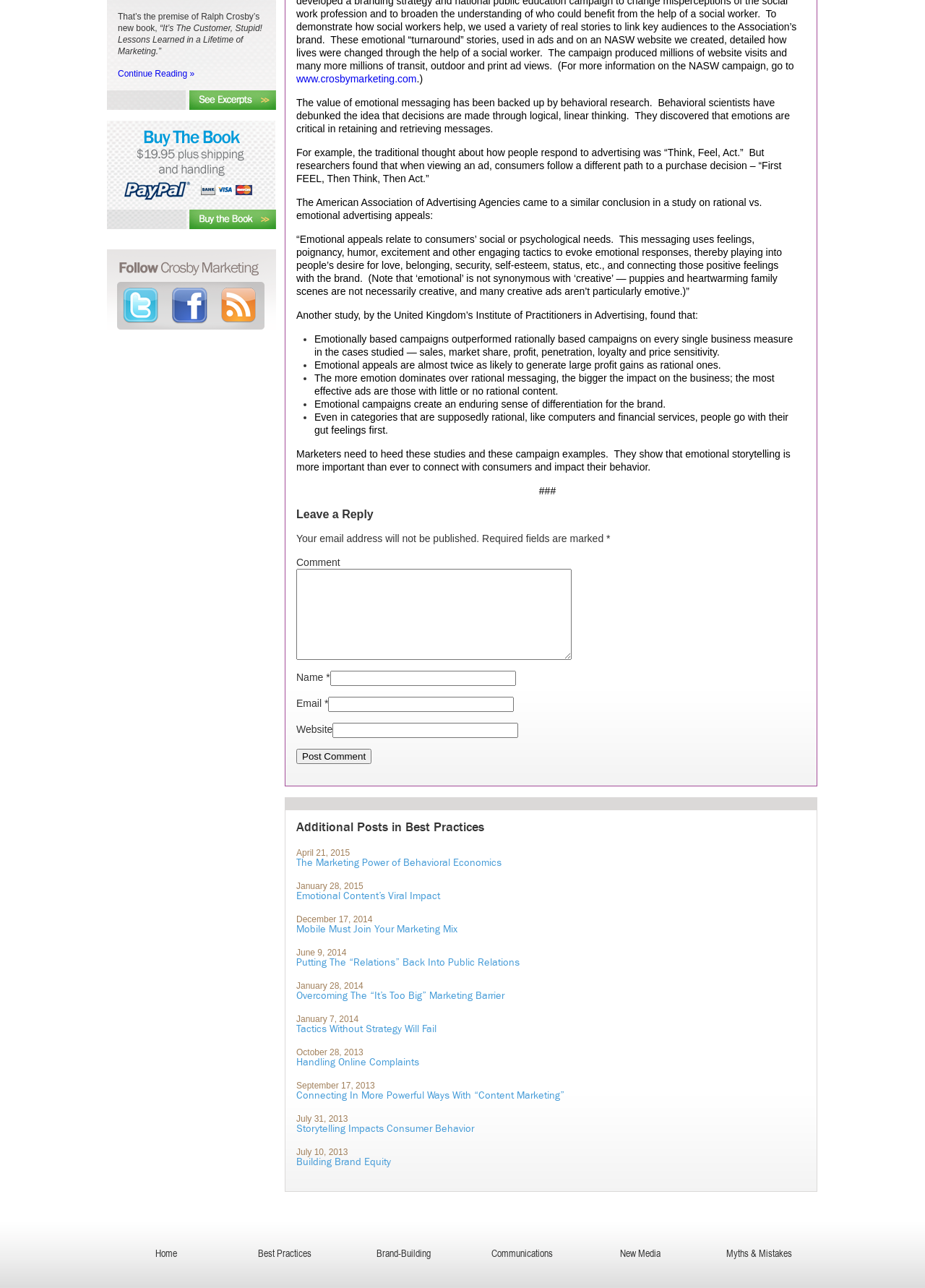Refer to the element description Brand-Building and identify the corresponding bounding box in the screenshot. Format the coordinates as (top-left x, top-left y, bottom-right x, bottom-right y) with values in the range of 0 to 1.

[0.407, 0.969, 0.465, 0.978]